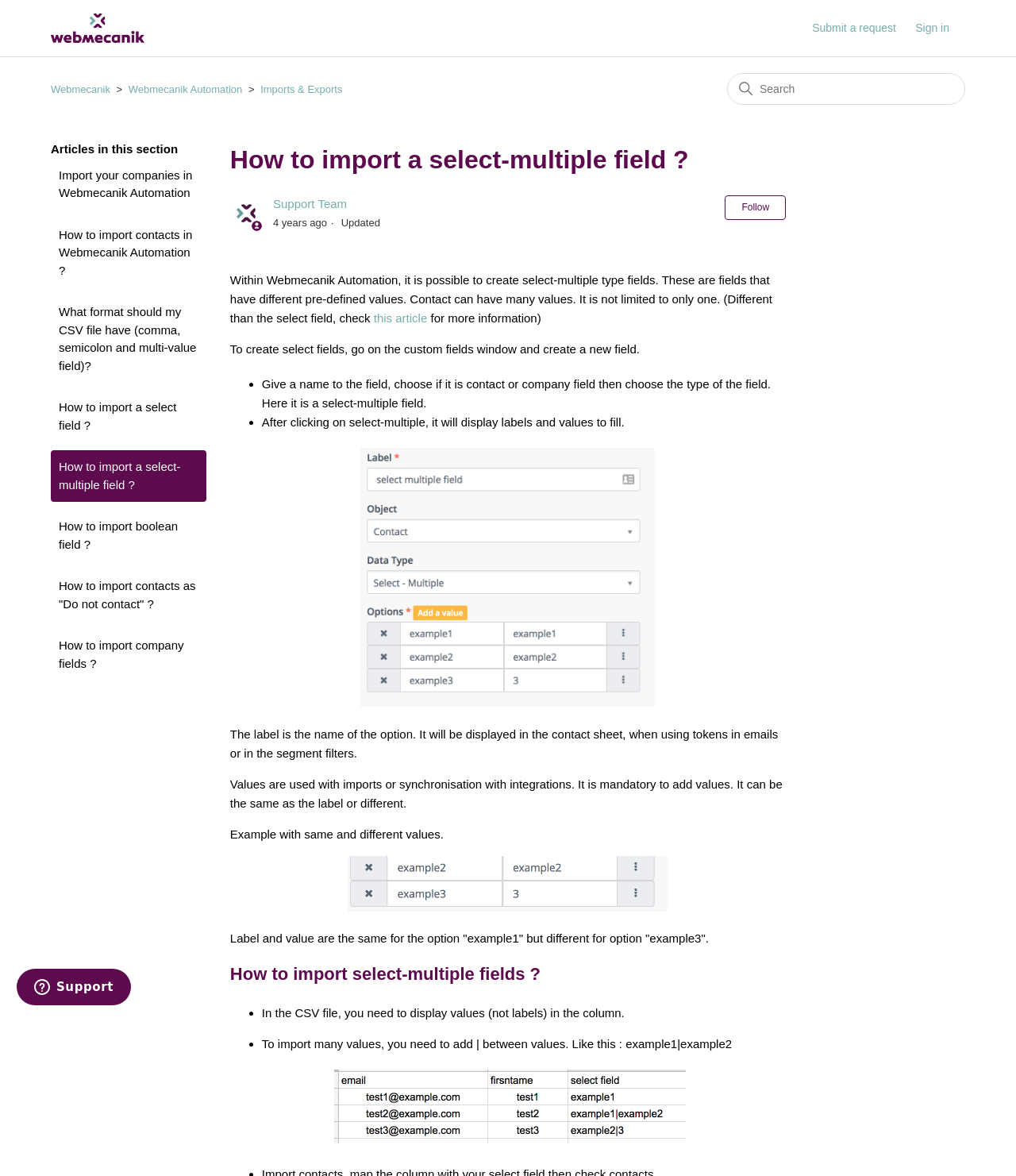Pinpoint the bounding box coordinates of the clickable area needed to execute the instruction: "Click on the Webmecanik Help Center home page link". The coordinates should be specified as four float numbers between 0 and 1, i.e., [left, top, right, bottom].

[0.05, 0.011, 0.142, 0.036]